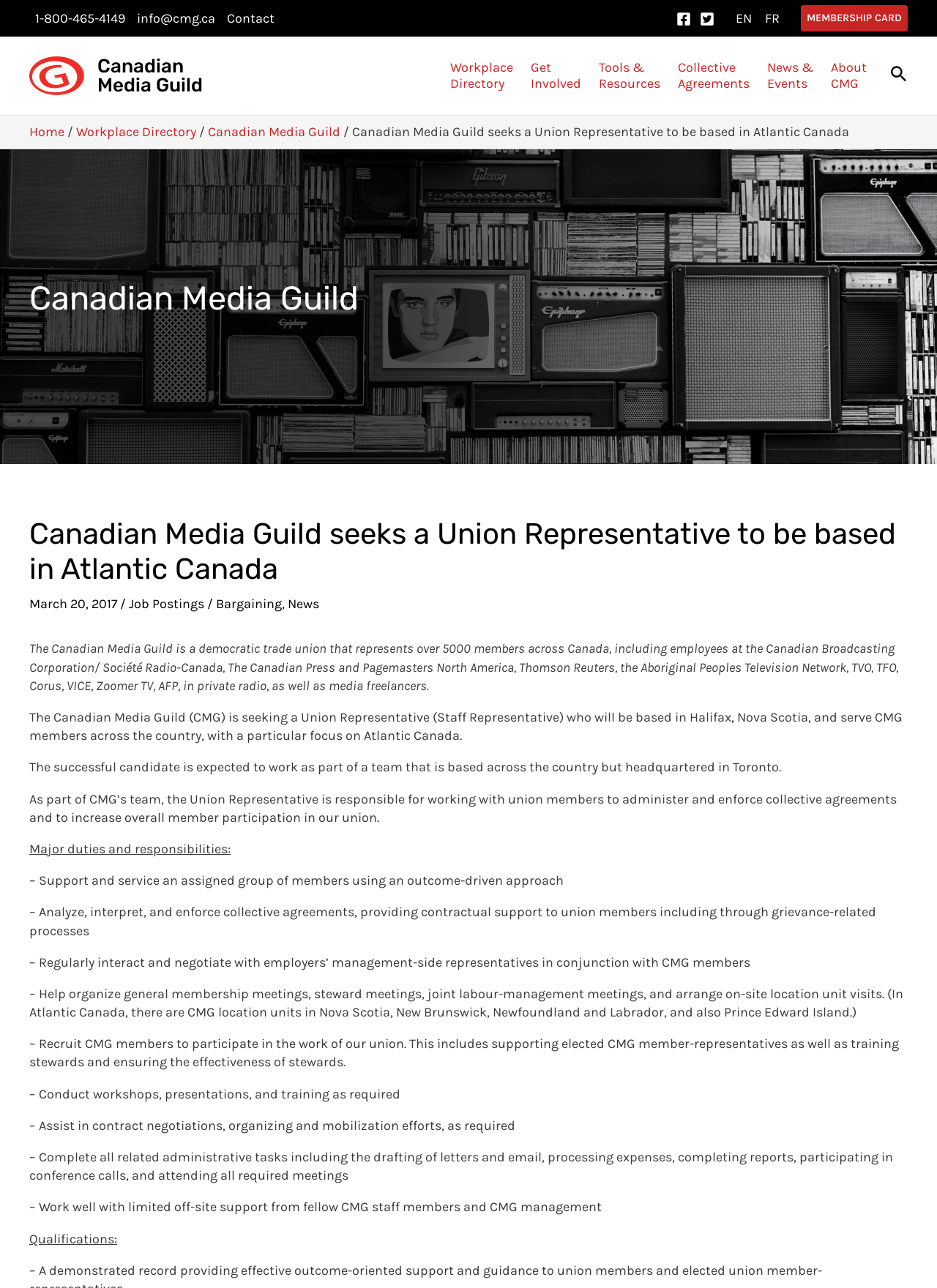Pinpoint the bounding box coordinates of the clickable element needed to complete the instruction: "Visit the Workplace Directory". The coordinates should be provided as four float numbers between 0 and 1: [left, top, right, bottom].

[0.081, 0.096, 0.209, 0.109]